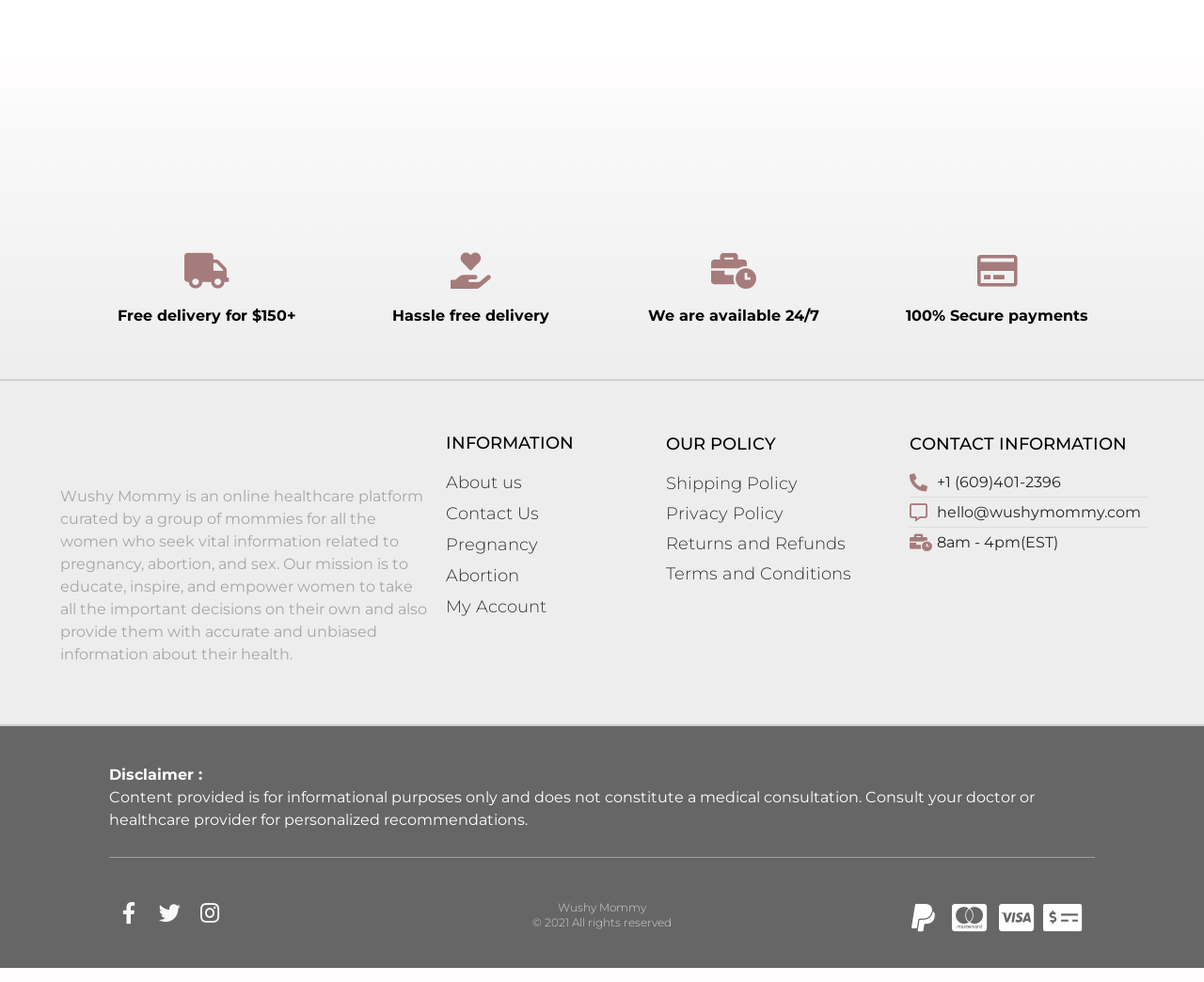Given the element description: "Facebook-f", predict the bounding box coordinates of the UI element it refers to, using four float numbers between 0 and 1, i.e., [left, top, right, bottom].

[0.098, 0.933, 0.116, 0.955]